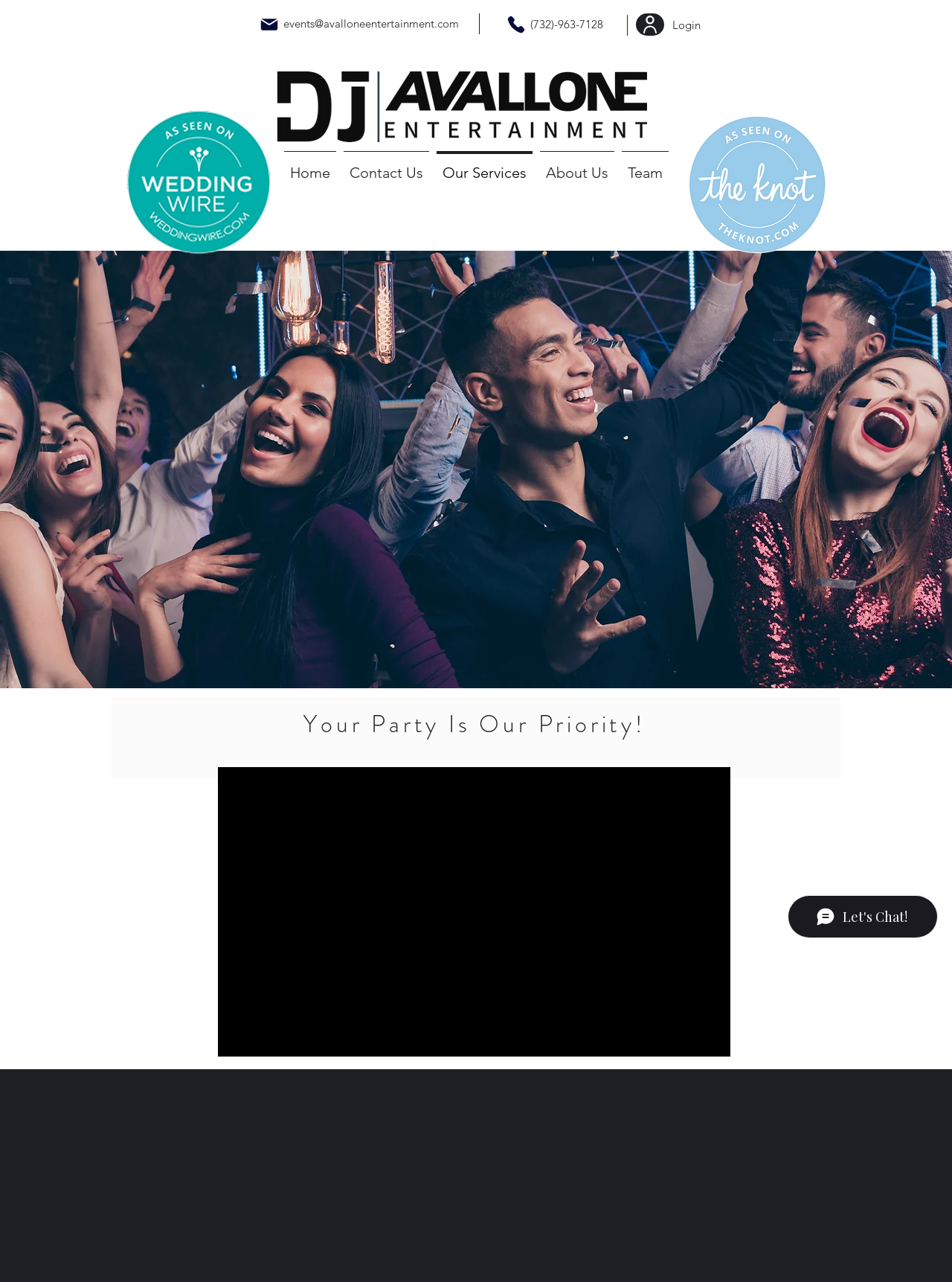Find the bounding box coordinates of the element's region that should be clicked in order to follow the given instruction: "Click the 'Home' link". The coordinates should consist of four float numbers between 0 and 1, i.e., [left, top, right, bottom].

[0.294, 0.118, 0.357, 0.141]